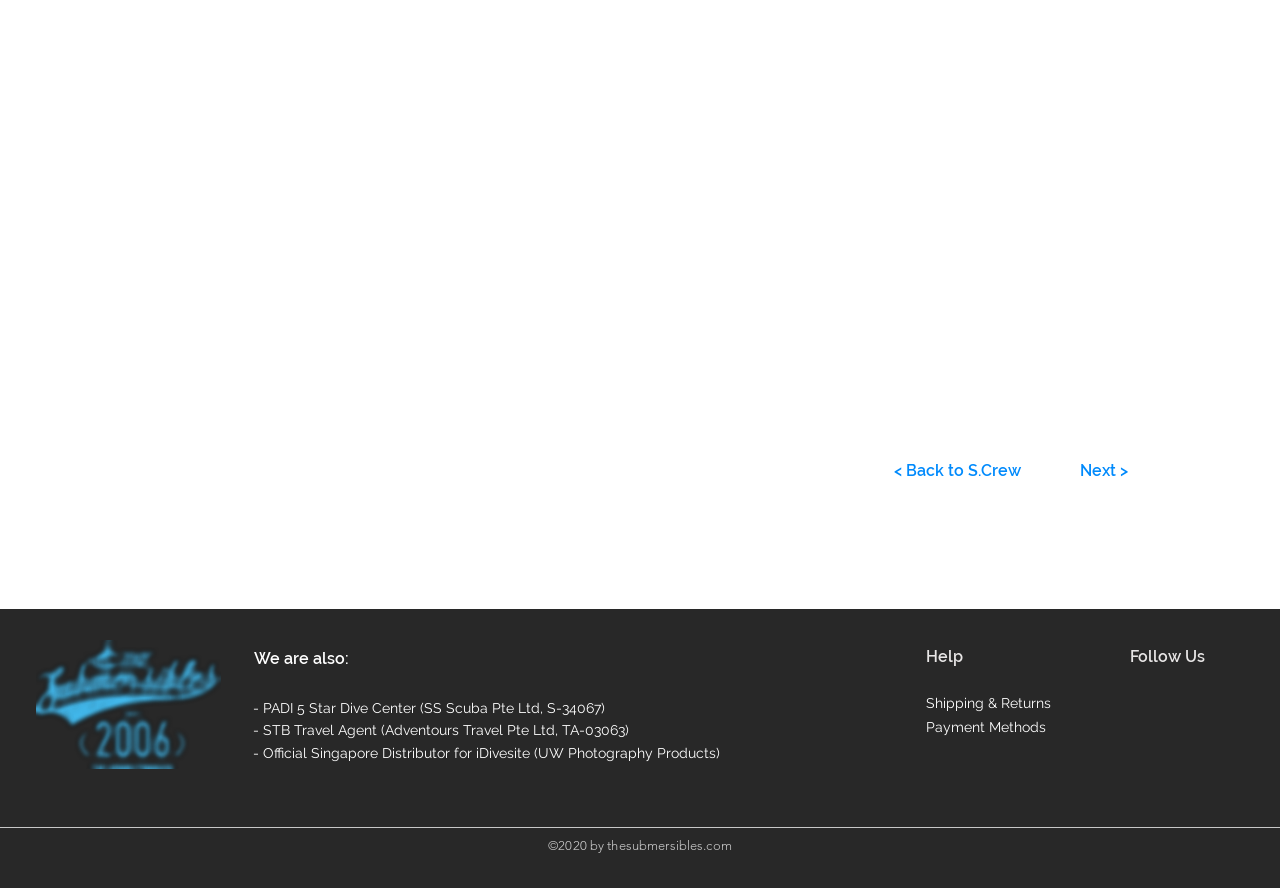Kindly determine the bounding box coordinates of the area that needs to be clicked to fulfill this instruction: "view payment methods".

[0.723, 0.807, 0.834, 0.832]